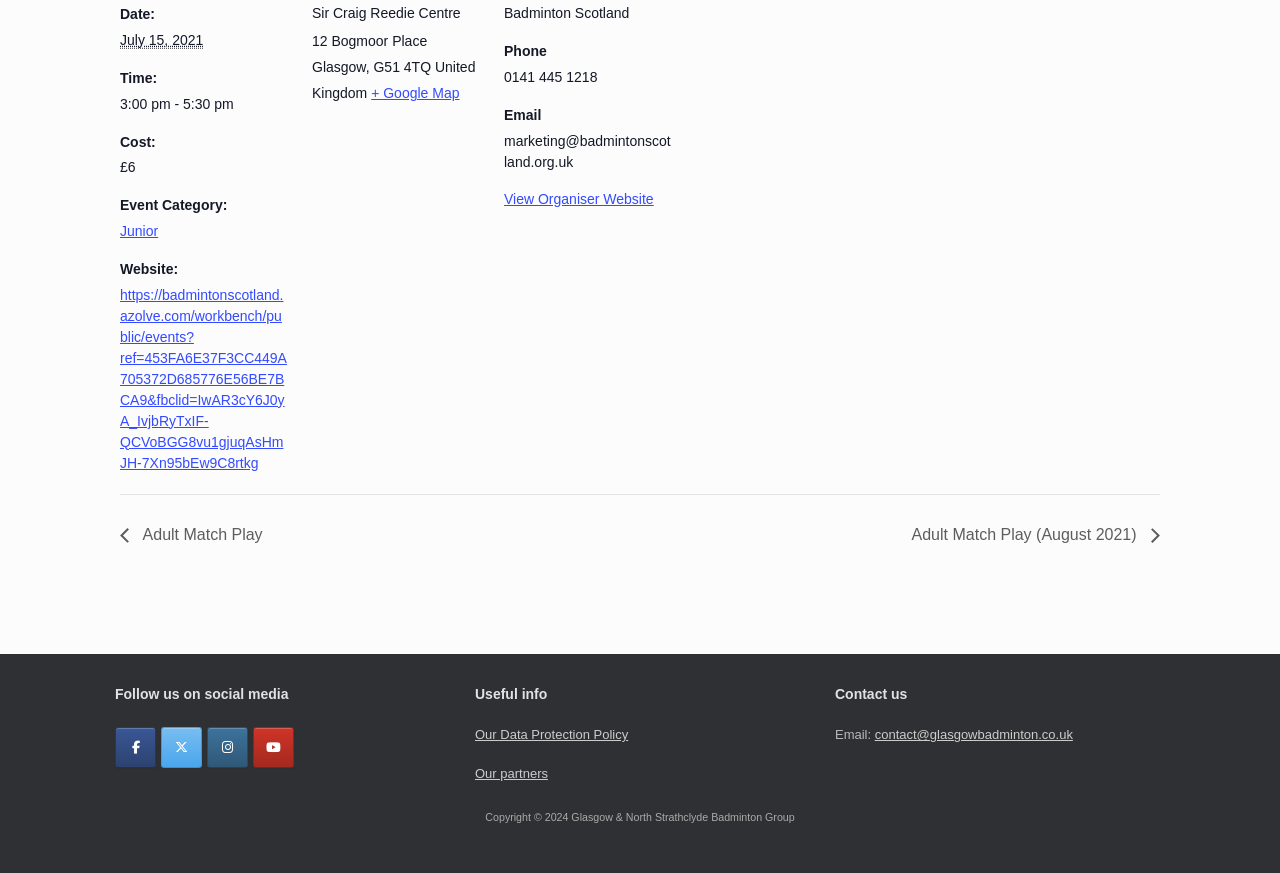Determine the bounding box coordinates of the target area to click to execute the following instruction: "View adult match play events."

[0.094, 0.603, 0.214, 0.622]